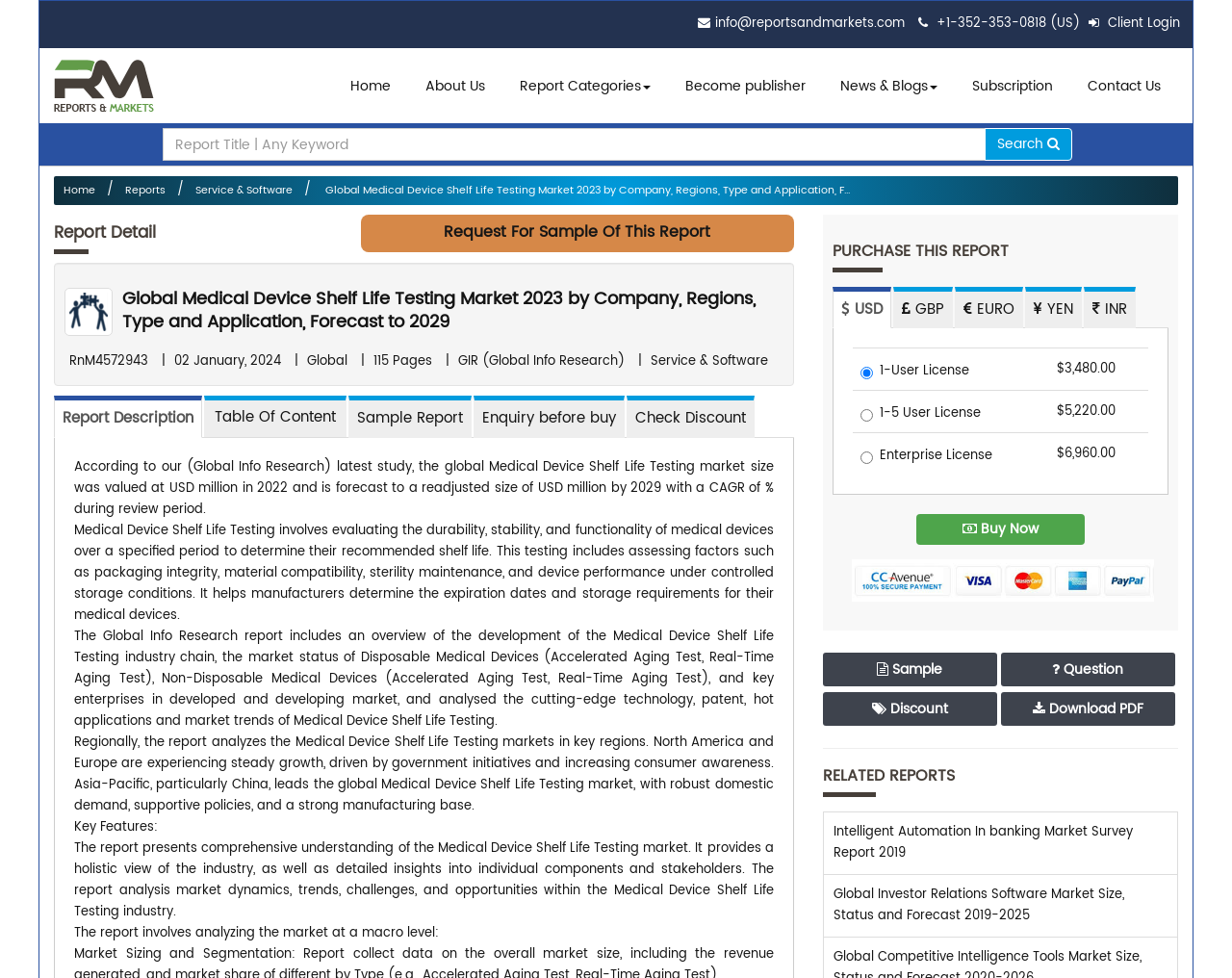Please determine the bounding box coordinates, formatted as (top-left x, top-left y, bottom-right x, bottom-right y), with all values as floating point numbers between 0 and 1. Identify the bounding box of the region described as: Reports

[0.092, 0.186, 0.134, 0.204]